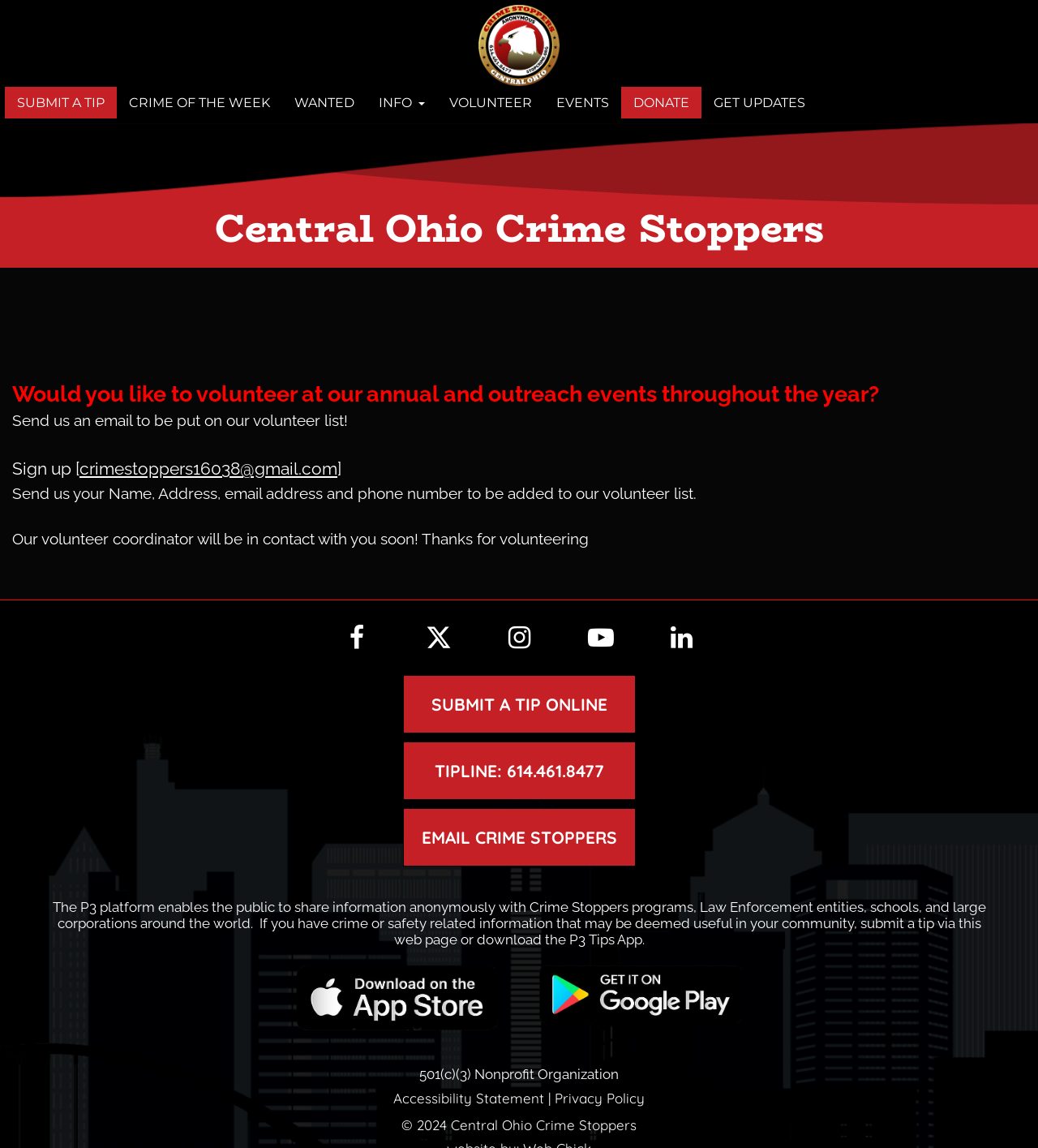Provide the bounding box for the UI element matching this description: "SUBMIT A TIP ONLINE".

[0.388, 0.588, 0.612, 0.639]